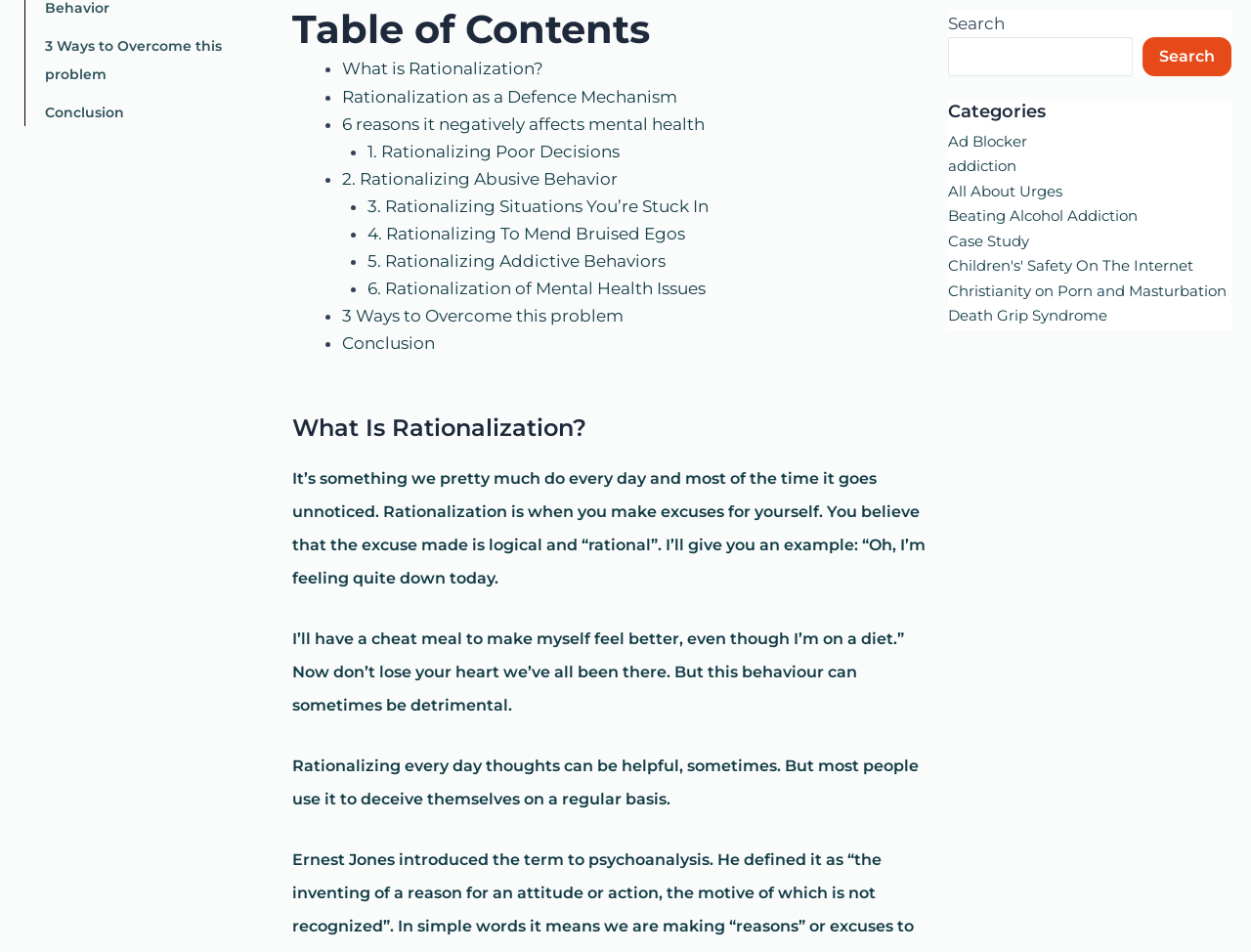How many reasons are given for rationalization negatively affecting mental health?
Look at the screenshot and provide an in-depth answer.

The webpage lists 6 reasons why rationalization negatively affects mental health, including rationalizing poor decisions, abusive behavior, situations you're stuck in, to mend bruised egos, addictive behaviors, and mental health issues.